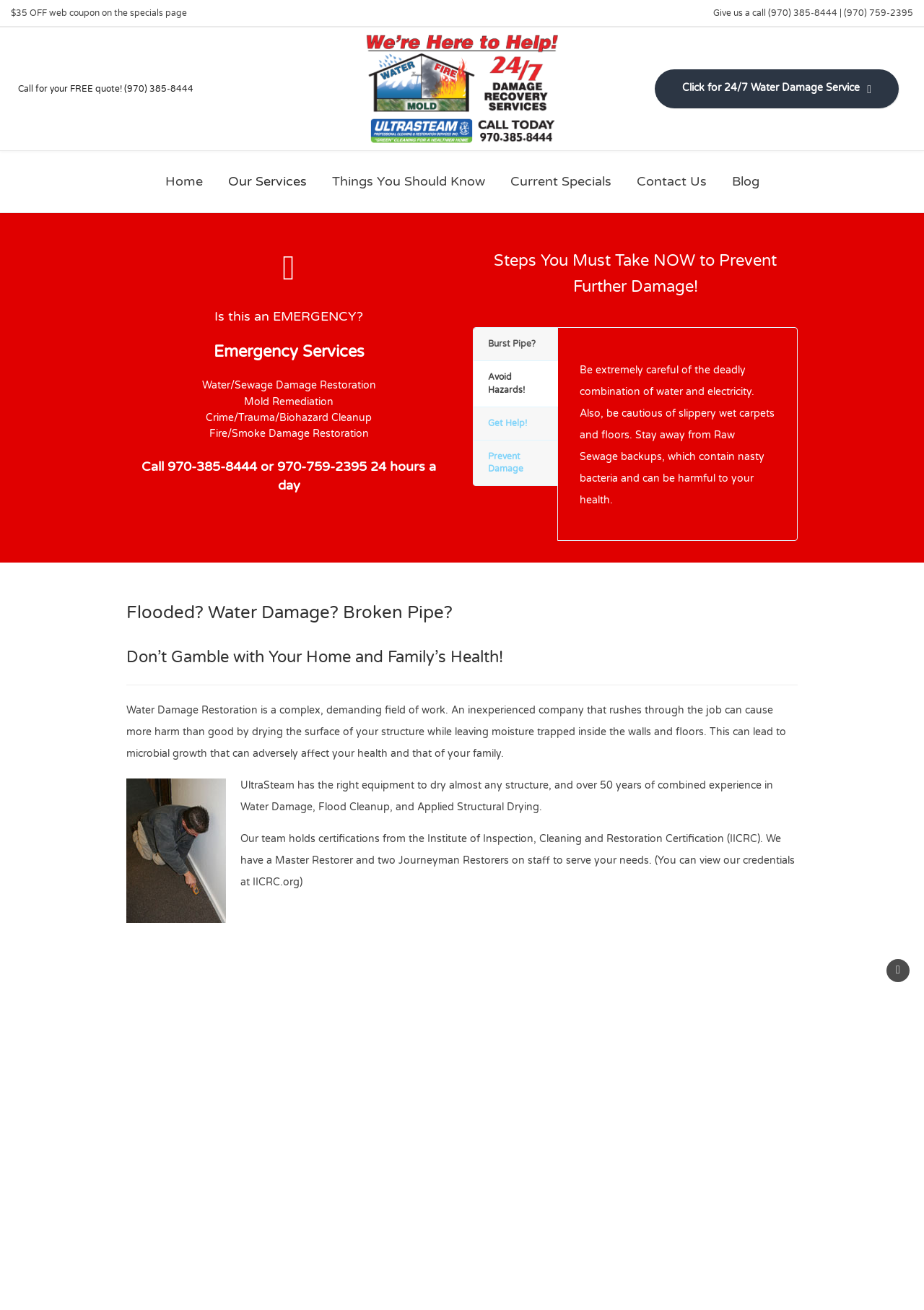Identify the bounding box coordinates of the clickable section necessary to follow the following instruction: "Visit Ultrasteam Cleaning & Restoration". The coordinates should be presented as four float numbers from 0 to 1, i.e., [left, top, right, bottom].

[0.345, 0.021, 0.655, 0.115]